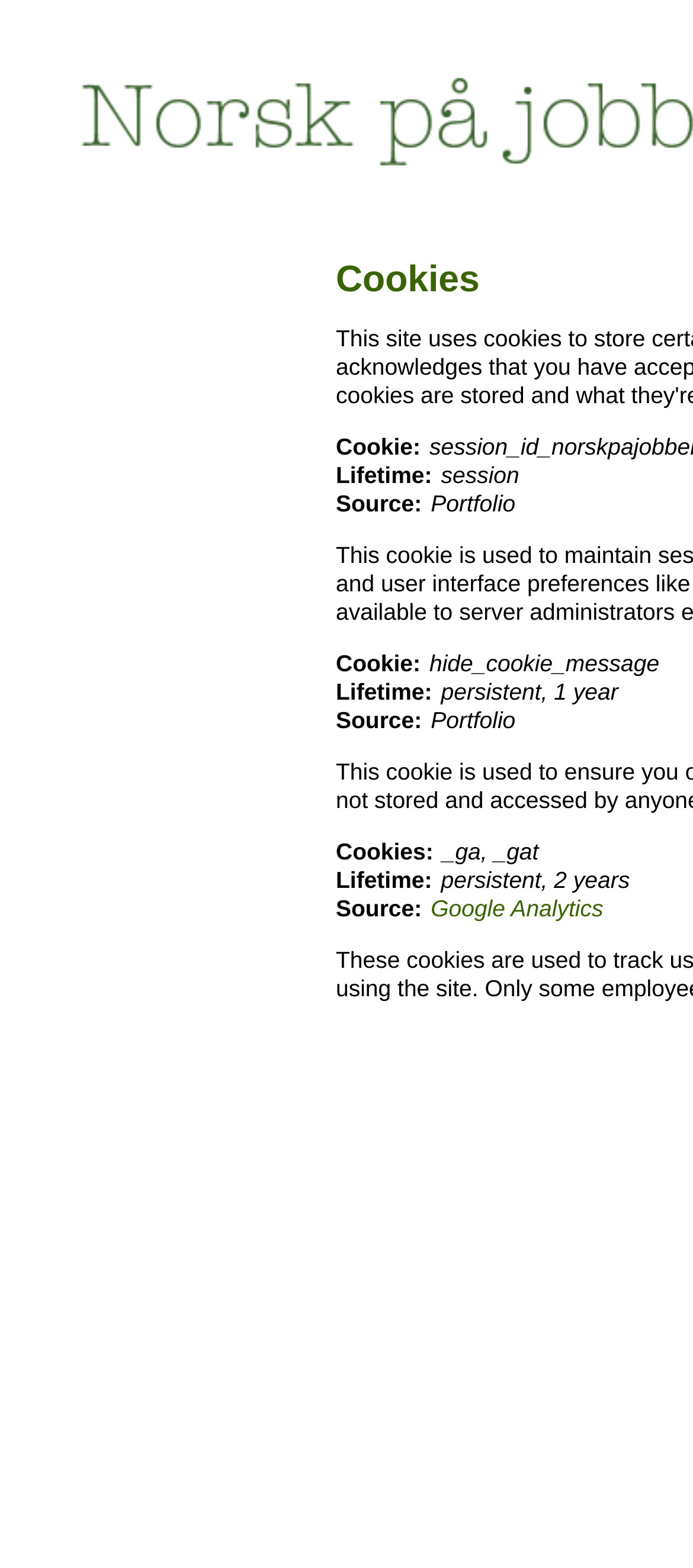Generate a thorough description of the webpage.

This webpage is about cookies, specifically providing information about various cookies used on the website. The page is divided into sections, each describing a specific cookie. 

At the top, there are multiple sections, each containing a label "Cookie:" followed by the name of the cookie, such as "hide_cookie_message" or "_ga, _gat". Below each cookie name, there are three pieces of information: "Lifetime:", which indicates how long the cookie will be stored, "Source:", which indicates where the cookie comes from, and the actual source, such as "Portfolio" or a link to "Google Analytics". 

The lifetime of the cookies varies, with some being "session" and others being "persistent" for a specific period, such as 1 year or 2 years. The sources of the cookies are mostly "Portfolio", but one is from "Google Analytics".